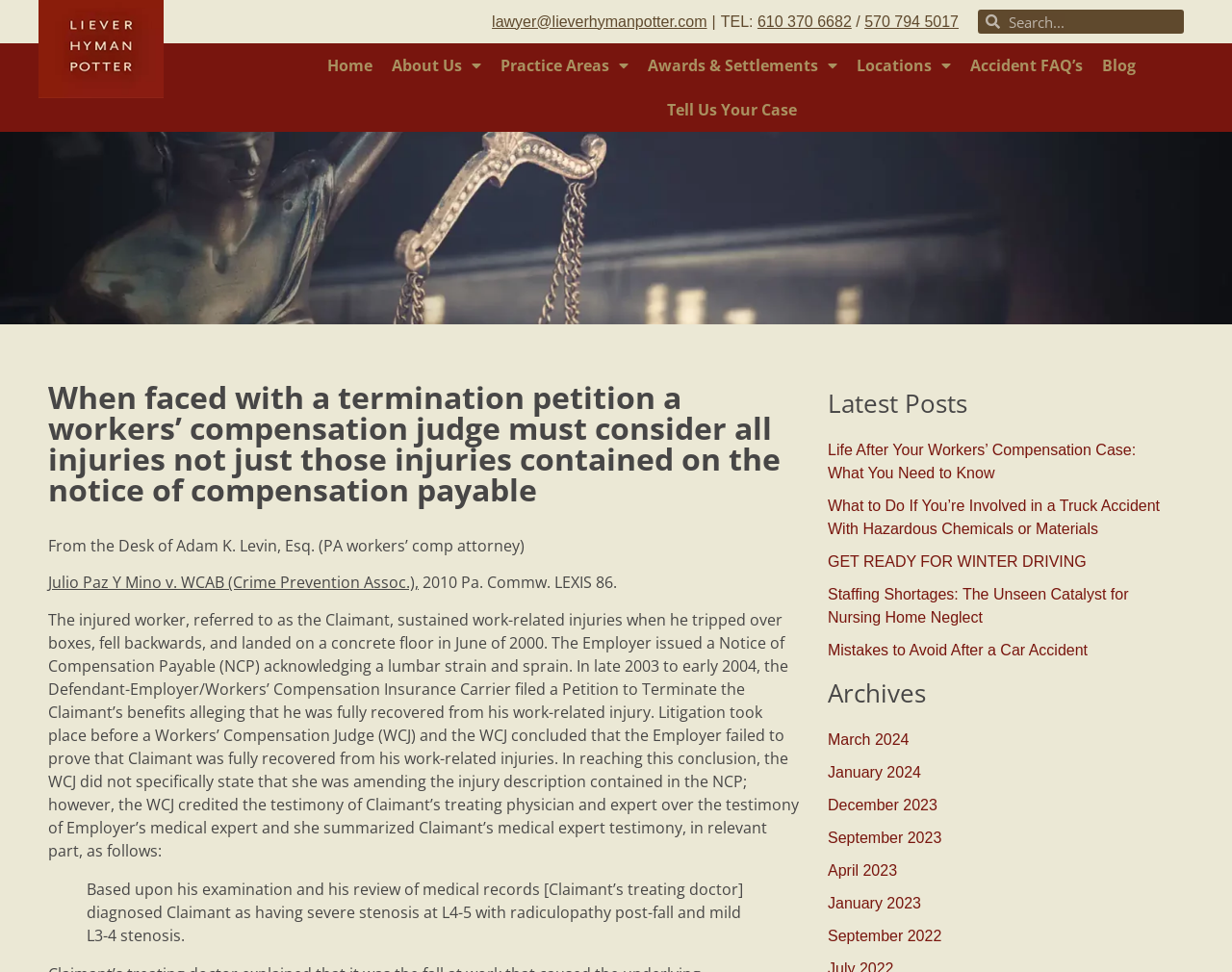How many links are there in the 'Latest Posts' section?
Provide an in-depth and detailed answer to the question.

I counted the number of links in the 'Latest Posts' section, which is located in the middle of the webpage. There are five links to different articles, including 'Life After Your Workers’ Compensation Case: What You Need to Know' and 'Mistakes to Avoid After a Car Accident'.